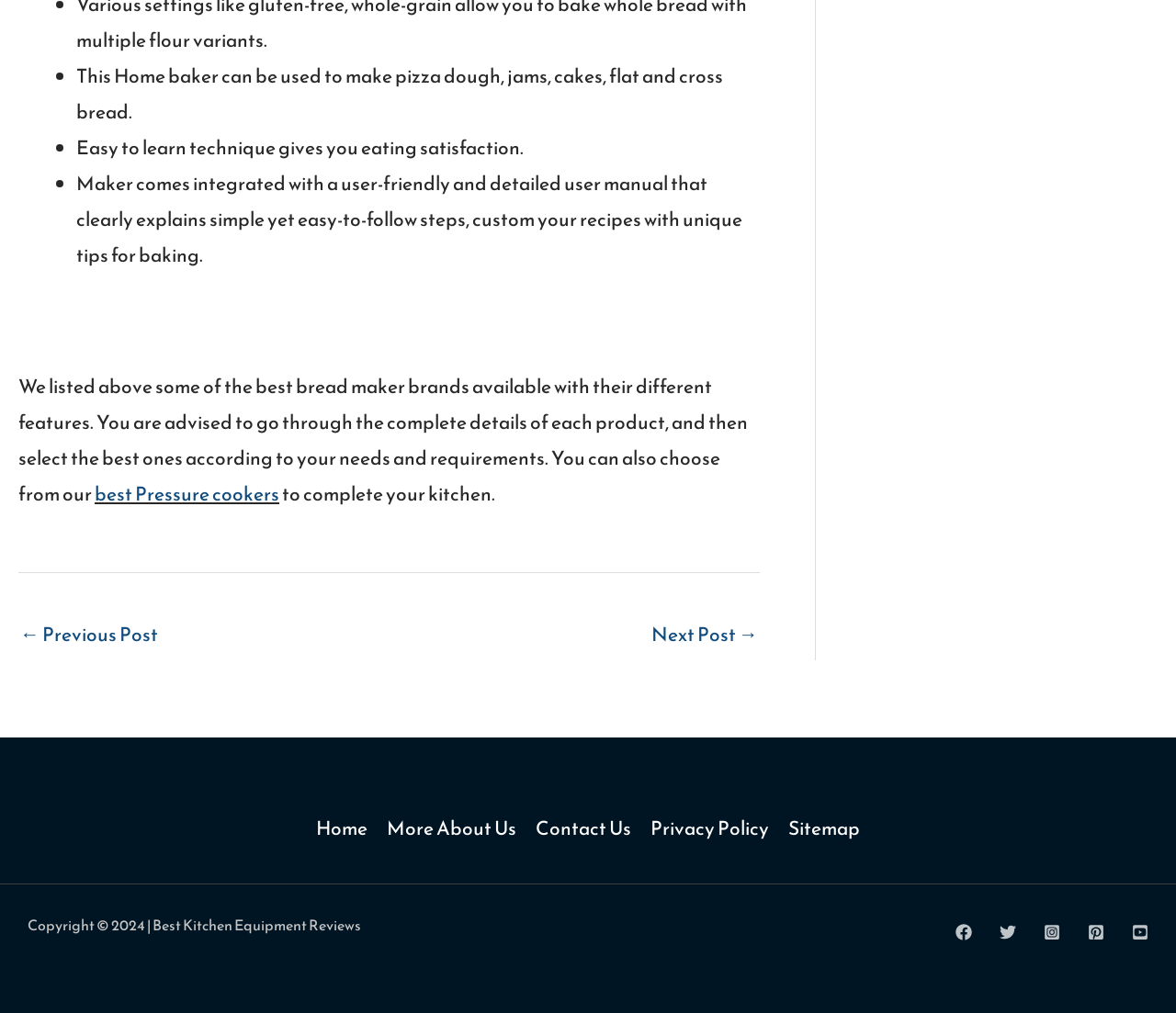How many links are there in the post navigation section?
Using the details from the image, give an elaborate explanation to answer the question.

In the post navigation section, there are two links: '← Previous Post' and 'Next Post →'. These links are located at the bottom of the webpage and are used for navigating between posts.